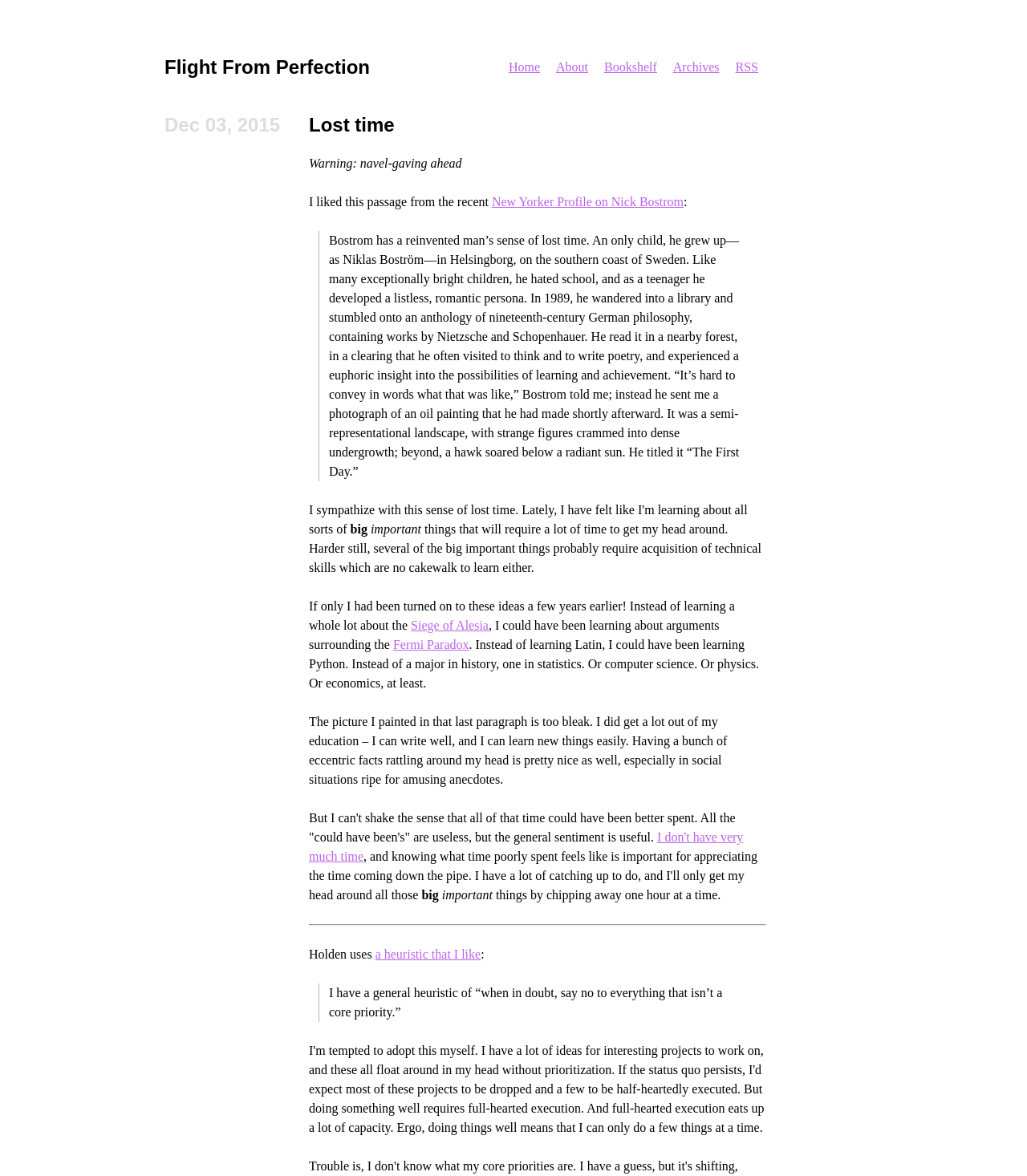Please locate the bounding box coordinates of the element that needs to be clicked to achieve the following instruction: "Click on Home". The coordinates should be four float numbers between 0 and 1, i.e., [left, top, right, bottom].

[0.487, 0.0, 0.534, 0.072]